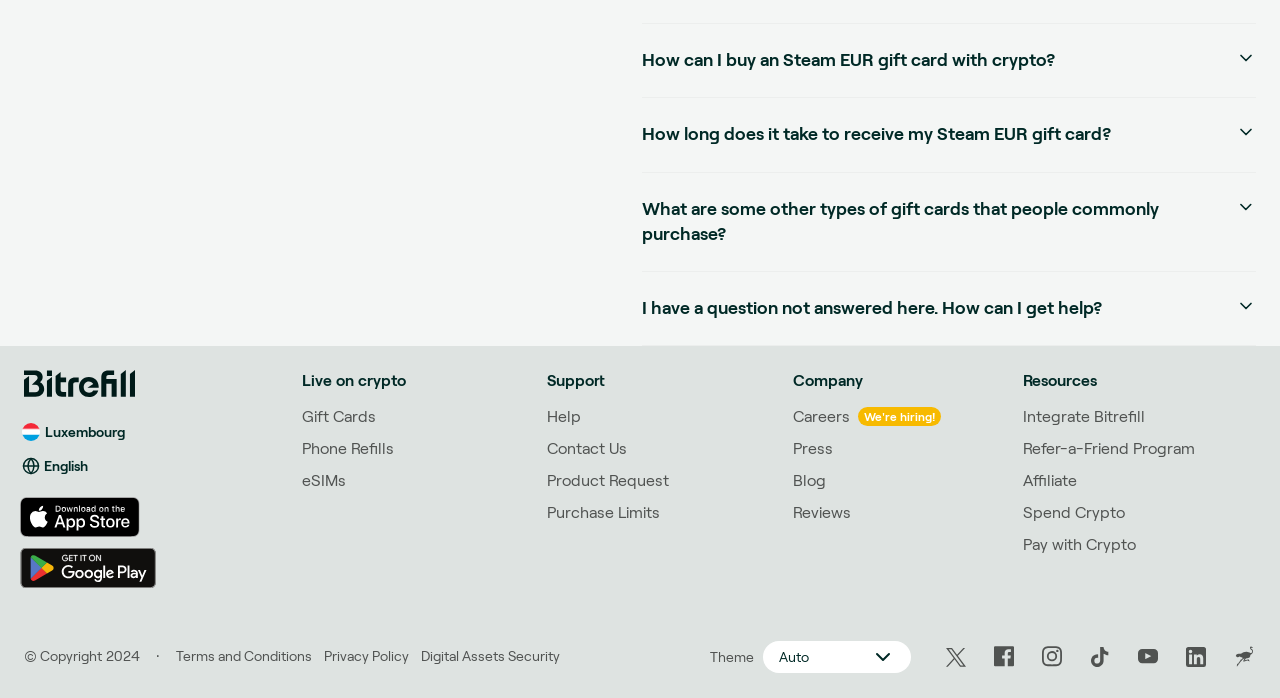Locate the coordinates of the bounding box for the clickable region that fulfills this instruction: "Learn about 'Real Estate Job Description'".

None